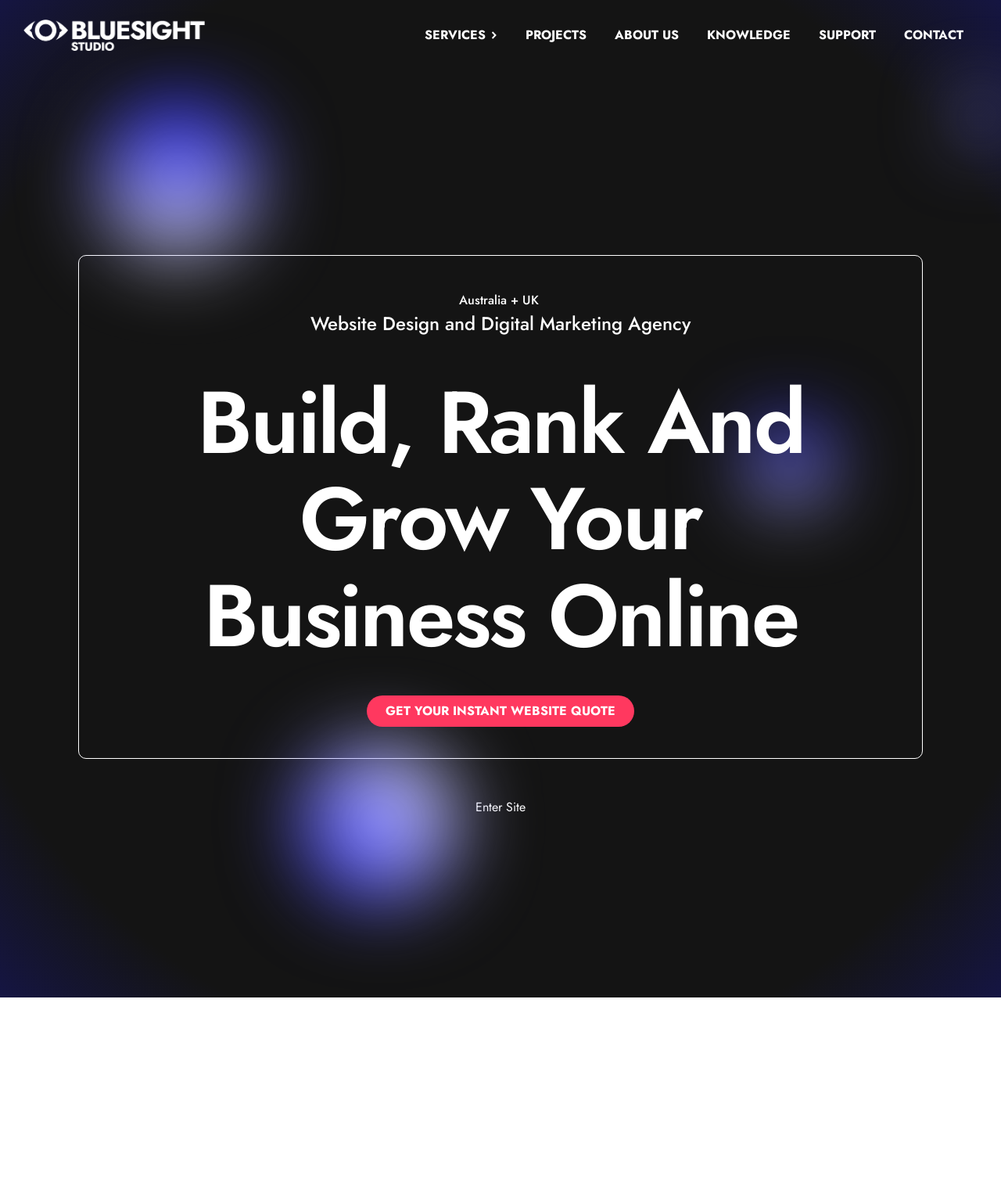Identify the bounding box for the given UI element using the description provided. Coordinates should be in the format (top-left x, top-left y, bottom-right x, bottom-right y) and must be between 0 and 1. Here is the description: Politique de Confidentialité

None